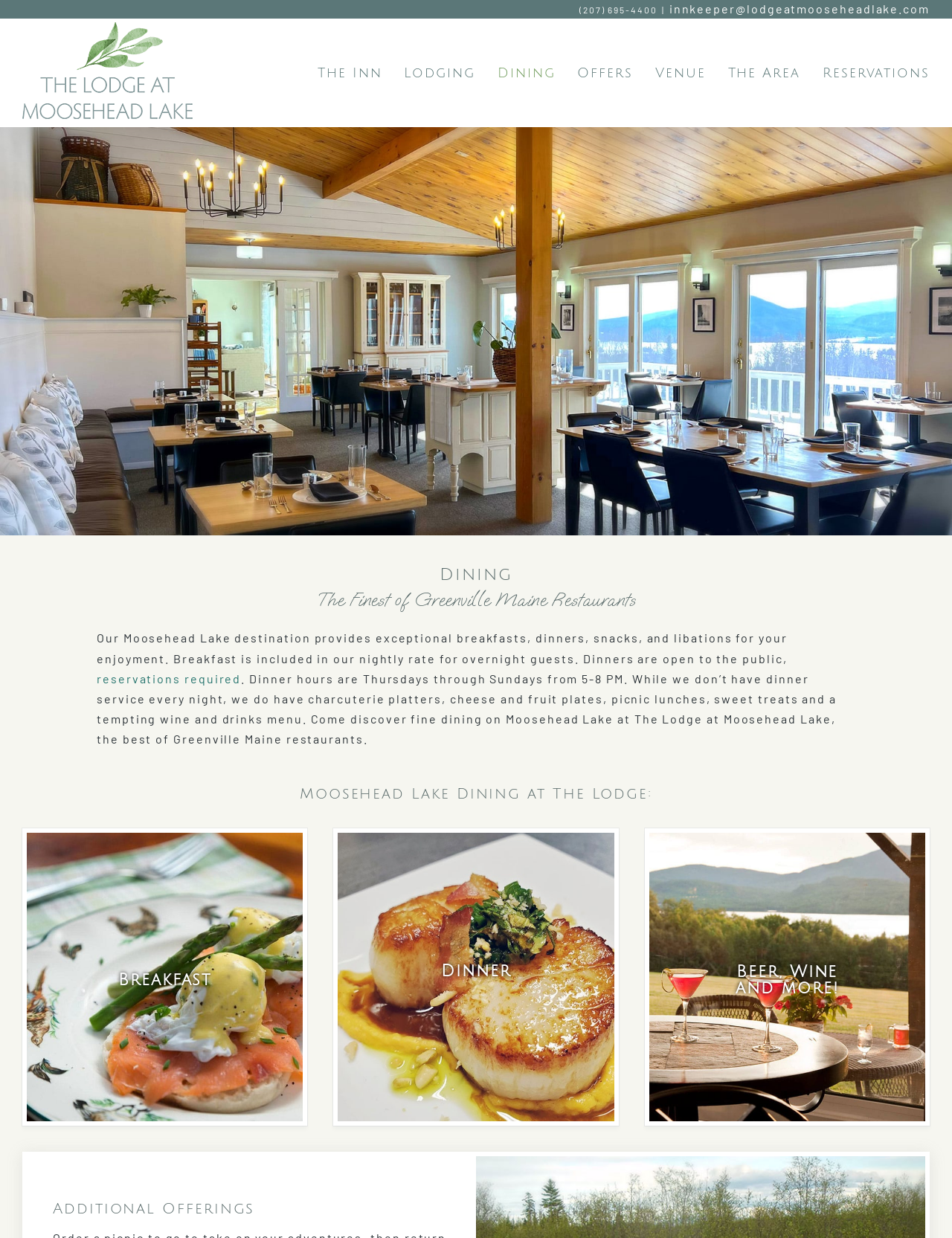Find the bounding box coordinates of the element I should click to carry out the following instruction: "Visit the innkeeper's email".

[0.703, 0.001, 0.977, 0.013]